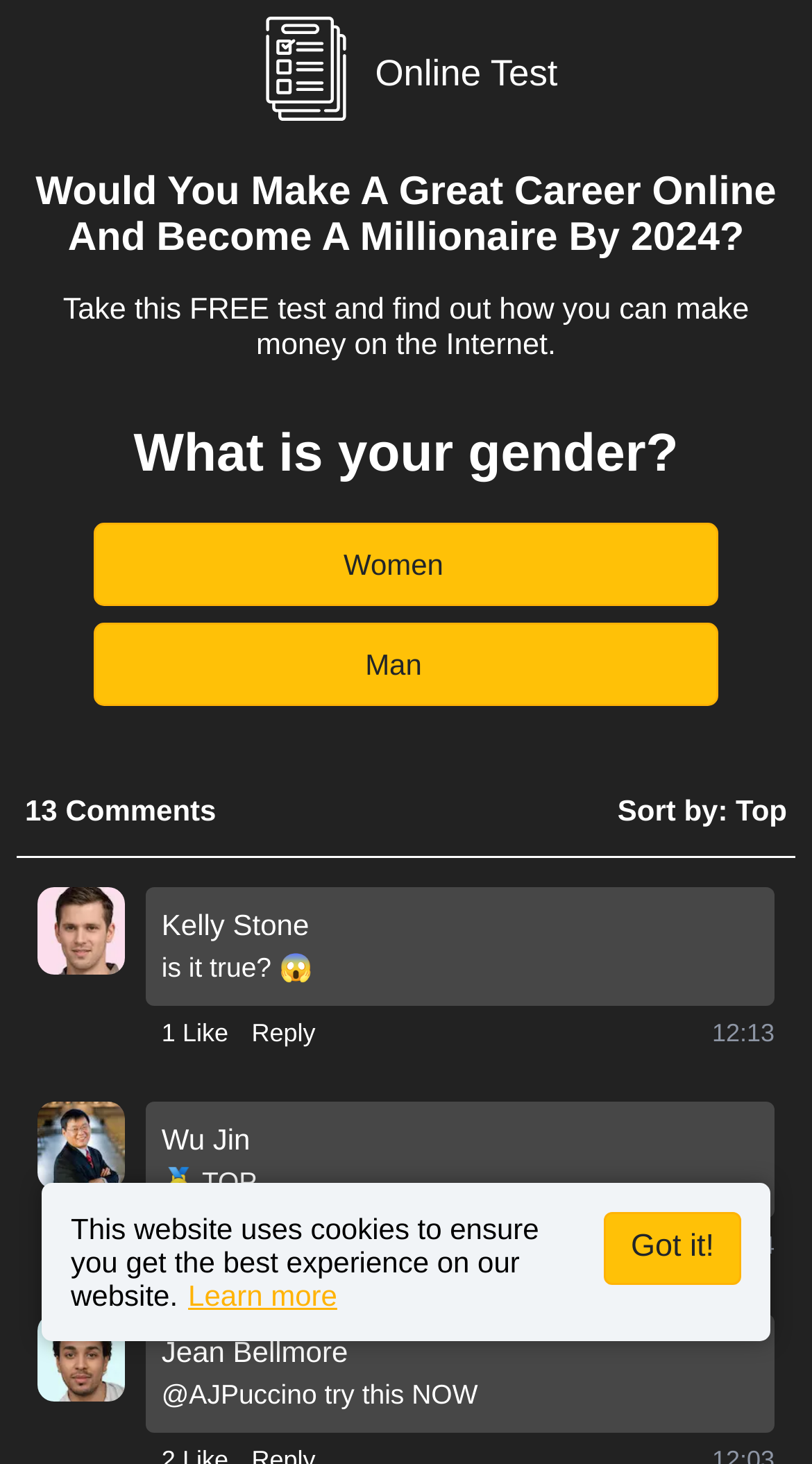From the element description 1 Like, predict the bounding box coordinates of the UI element. The coordinates must be specified in the format (top-left x, top-left y, bottom-right x, bottom-right y) and should be within the 0 to 1 range.

[0.199, 0.692, 0.281, 0.718]